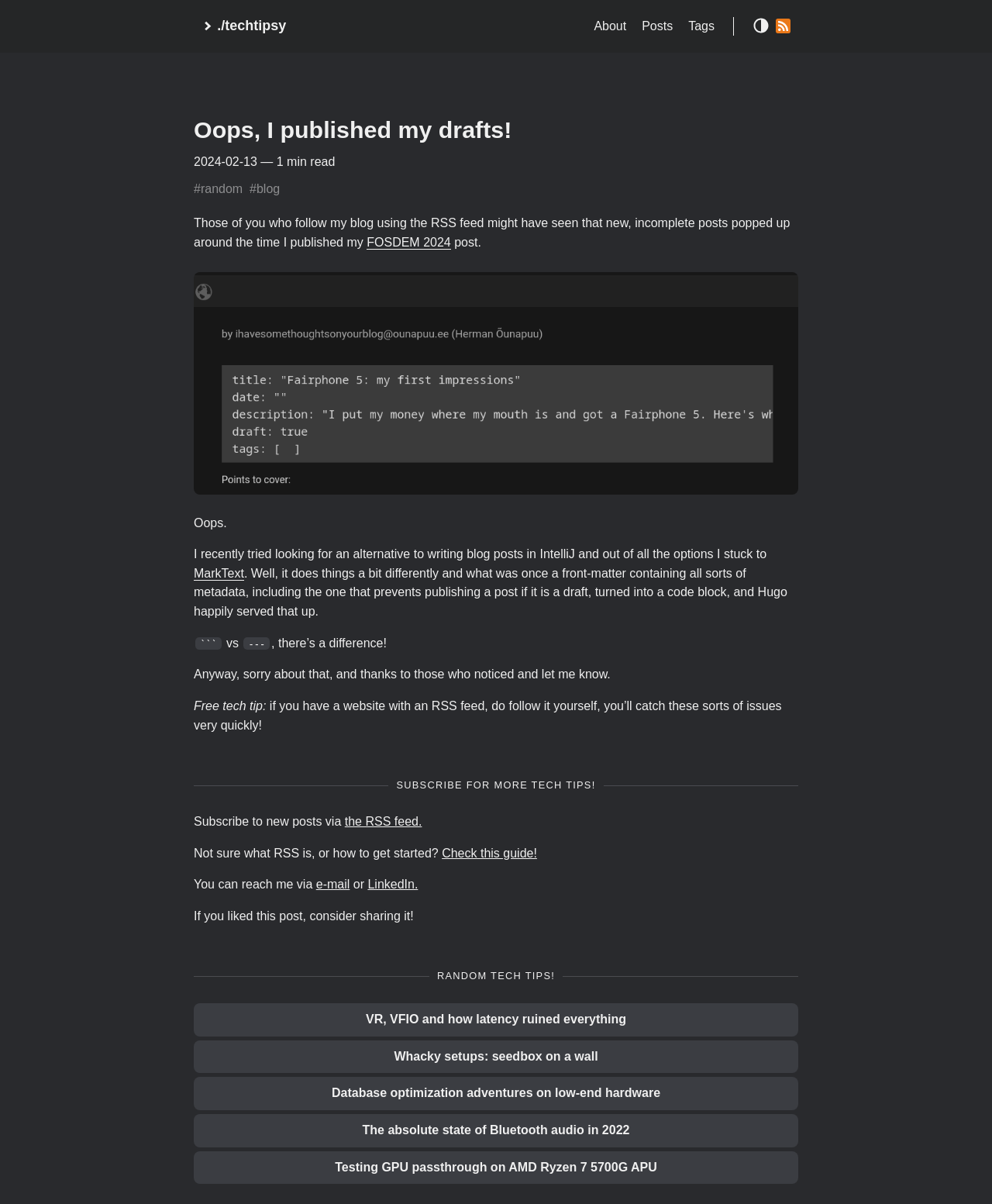Predict the bounding box coordinates of the UI element that matches this description: "Check this guide!". The coordinates should be in the format [left, top, right, bottom] with each value between 0 and 1.

[0.445, 0.703, 0.541, 0.714]